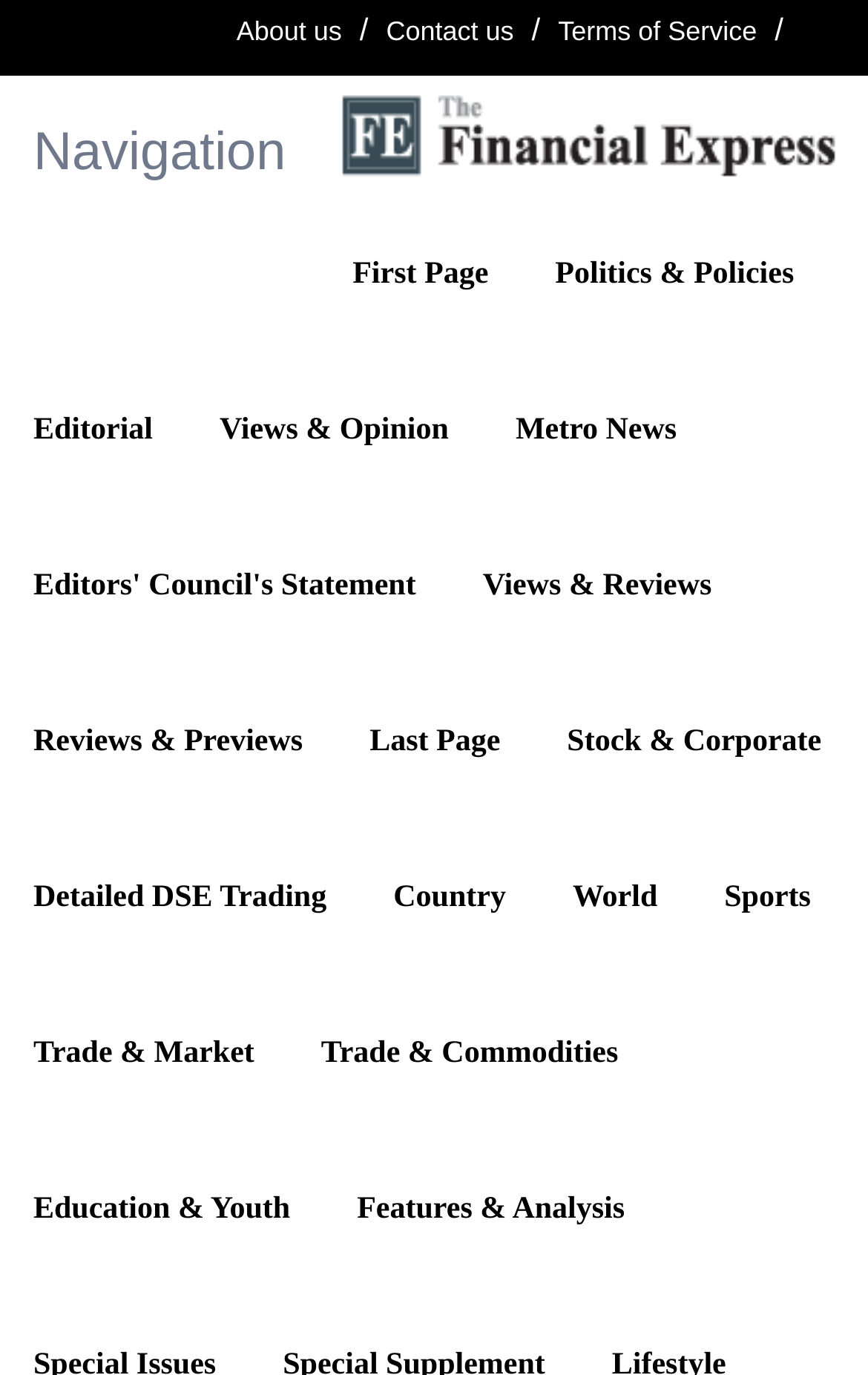Given the description of a UI element: "Last Page", identify the bounding box coordinates of the matching element in the webpage screenshot.

[0.387, 0.485, 0.615, 0.598]